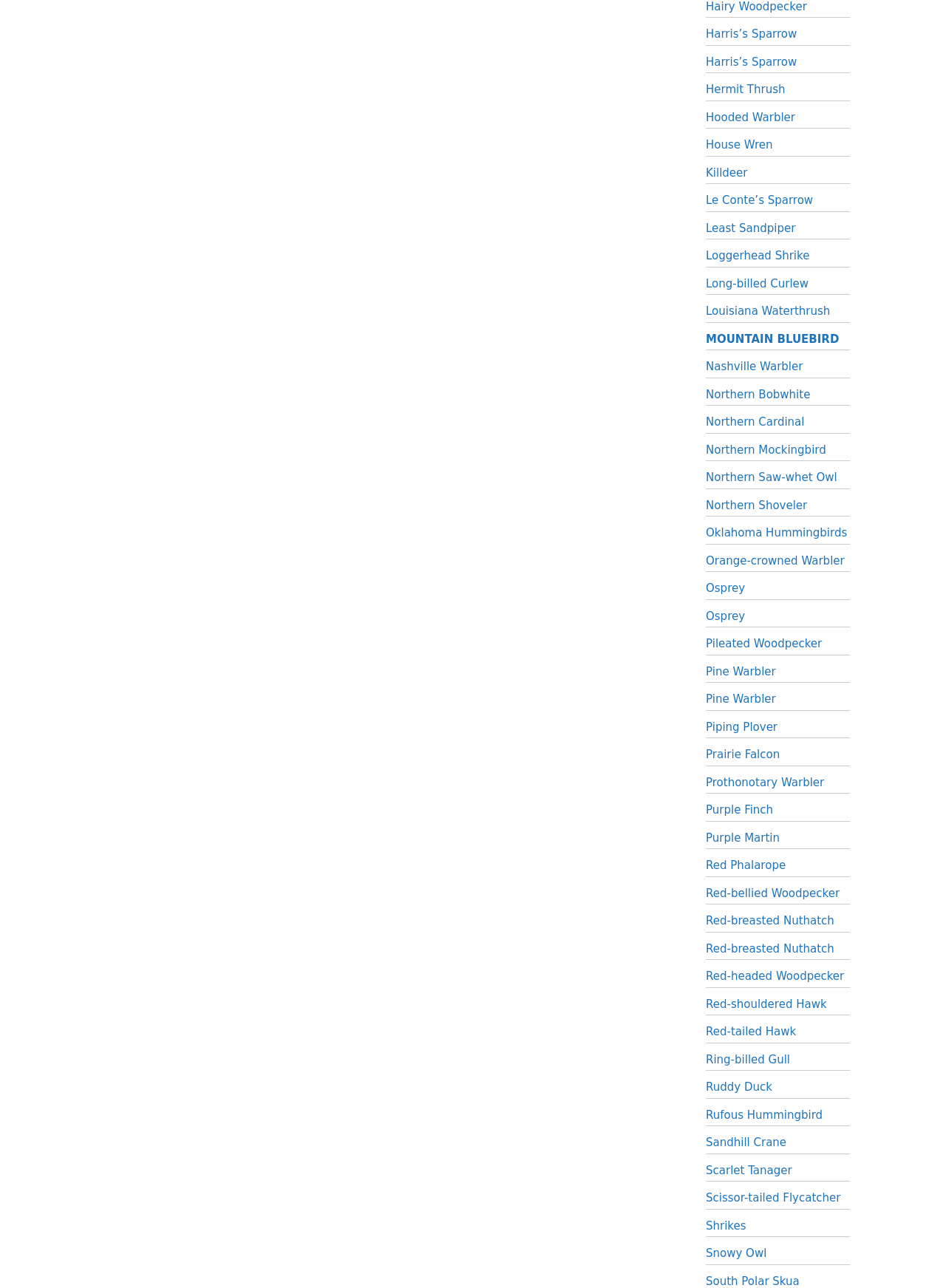Please answer the following question using a single word or phrase: 
How many links to Osprey are there on this webpage?

2